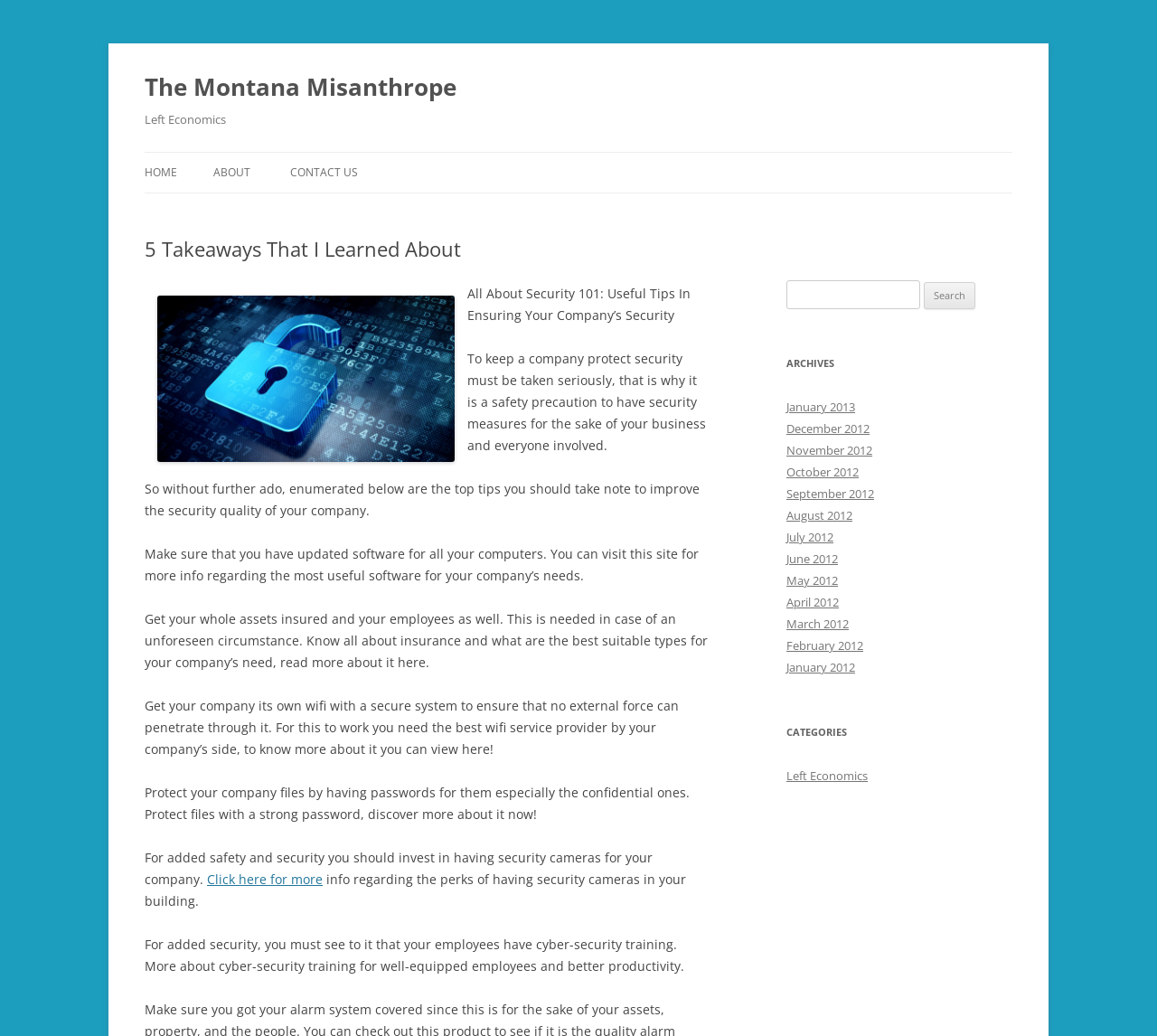Find the bounding box coordinates of the UI element according to this description: "parent_node: Search for: name="s"".

[0.68, 0.271, 0.795, 0.299]